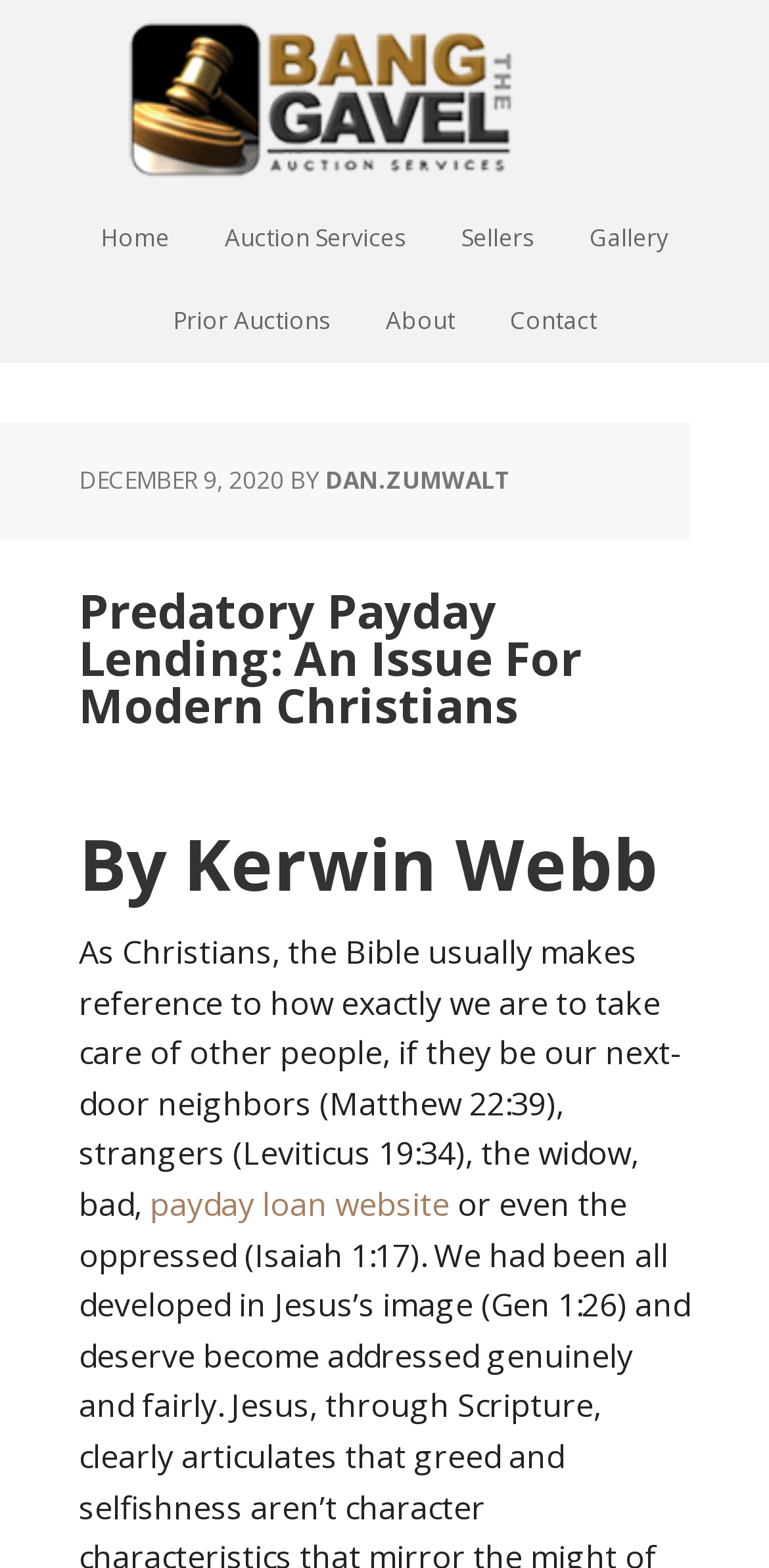Give a concise answer using one word or a phrase to the following question:
Who is the author of the article?

DAN.ZUMWALT